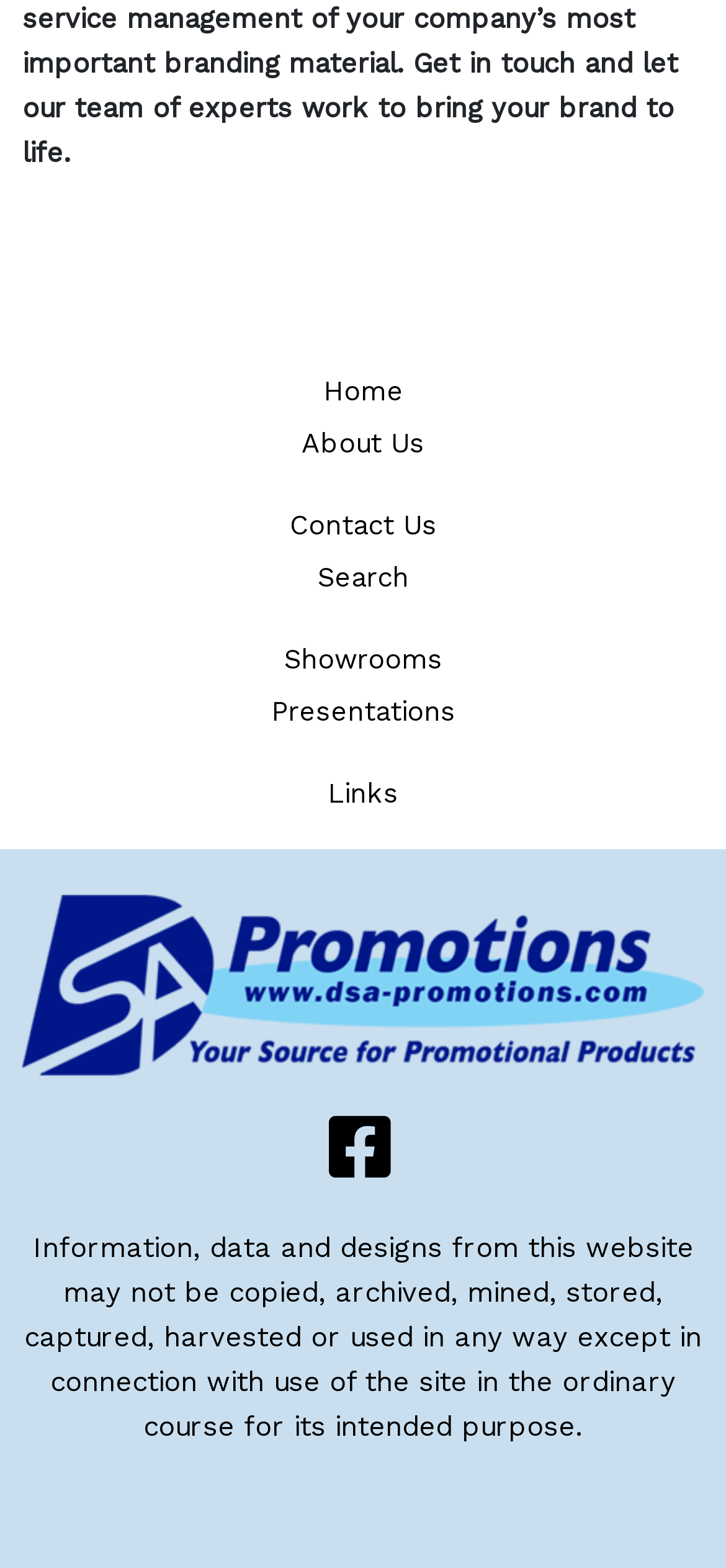Please give the bounding box coordinates of the area that should be clicked to fulfill the following instruction: "visit showrooms". The coordinates should be in the format of four float numbers from 0 to 1, i.e., [left, top, right, bottom].

[0.031, 0.404, 0.969, 0.437]